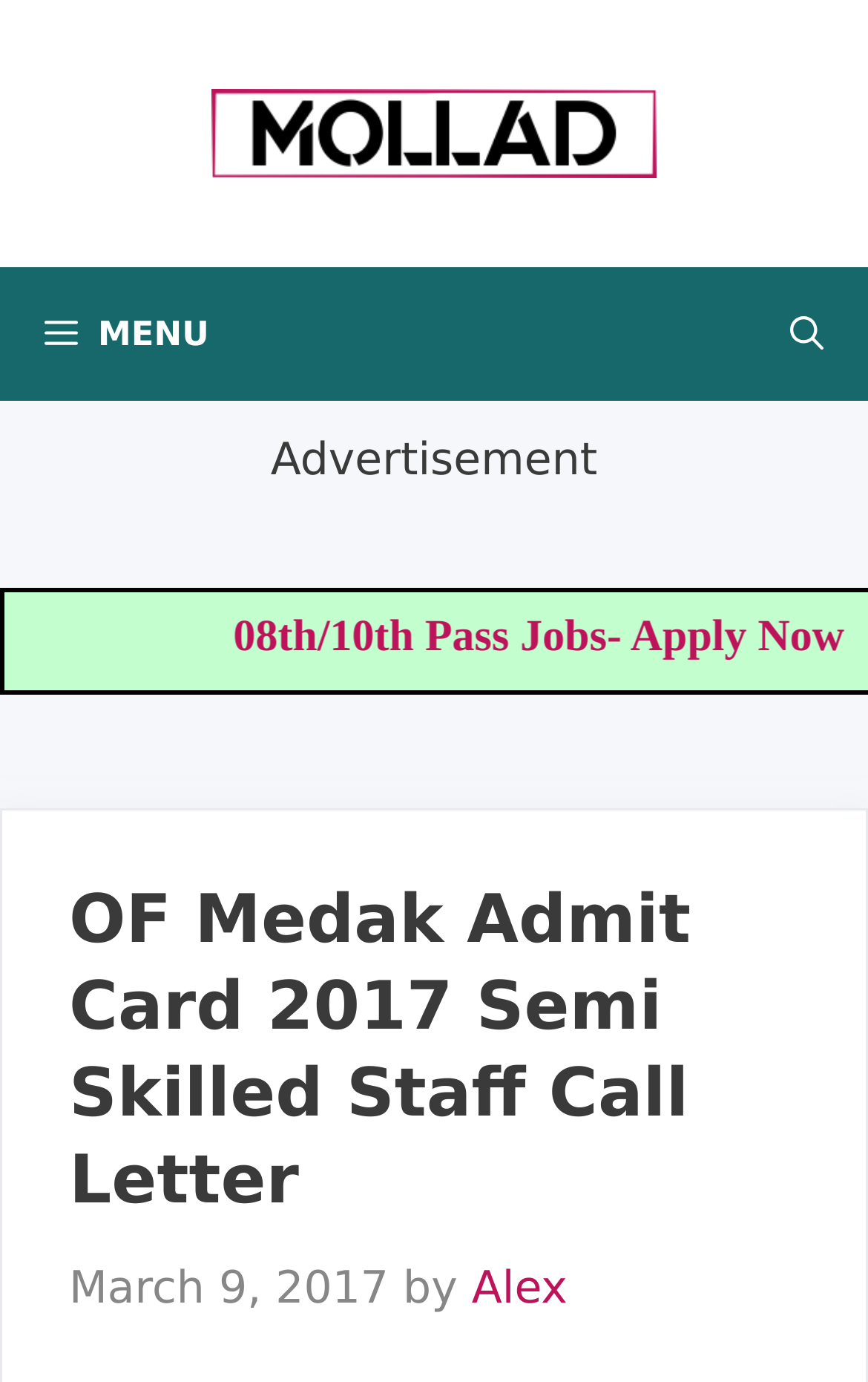Find the bounding box coordinates corresponding to the UI element with the description: "08th/10th Pass Jobs- Apply Now". The coordinates should be formatted as [left, top, right, bottom], with values as floats between 0 and 1.

[0.095, 0.443, 0.799, 0.479]